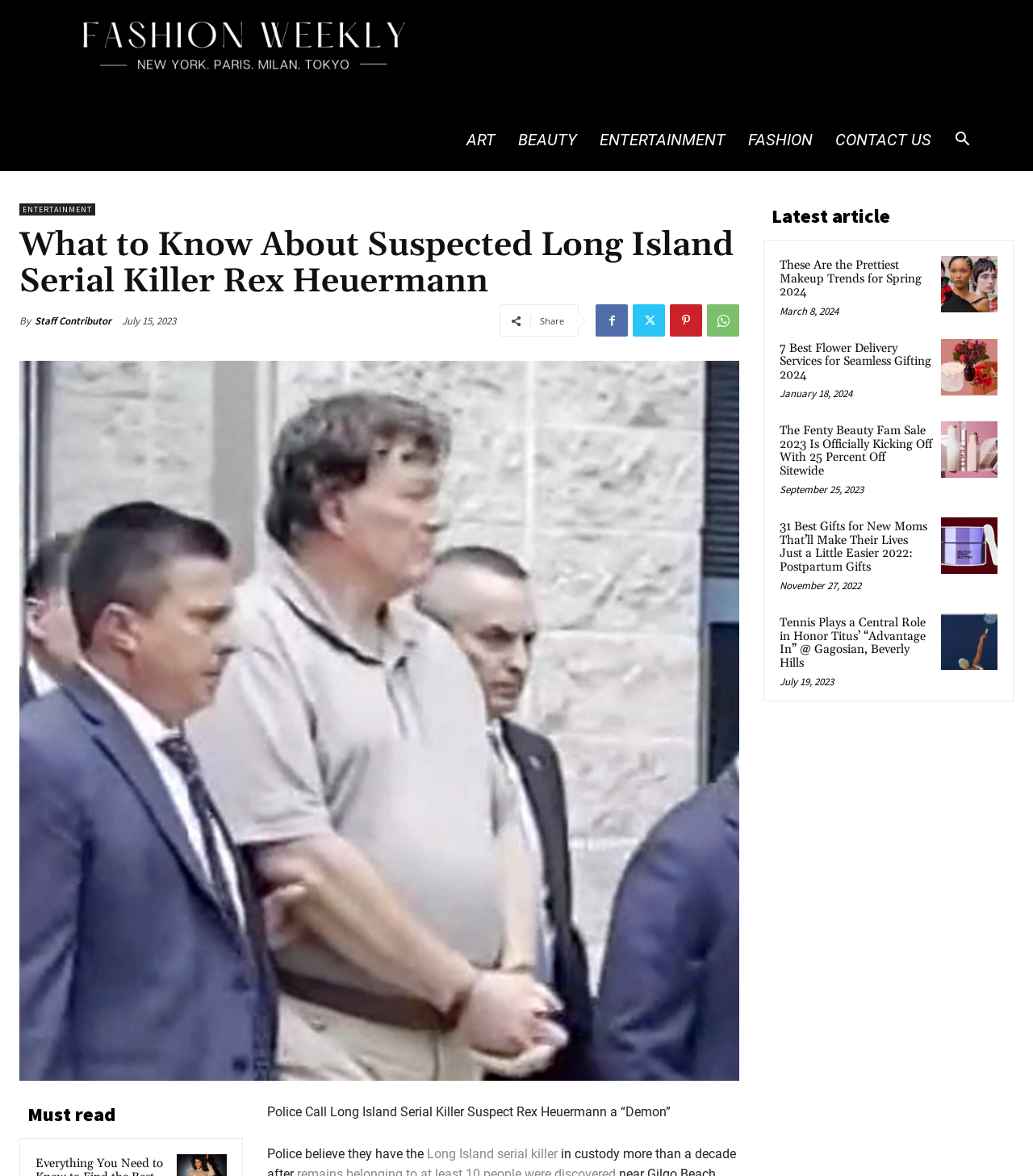Given the description: "Long Island serial killer", determine the bounding box coordinates of the UI element. The coordinates should be formatted as four float numbers between 0 and 1, [left, top, right, bottom].

[0.414, 0.974, 0.54, 0.987]